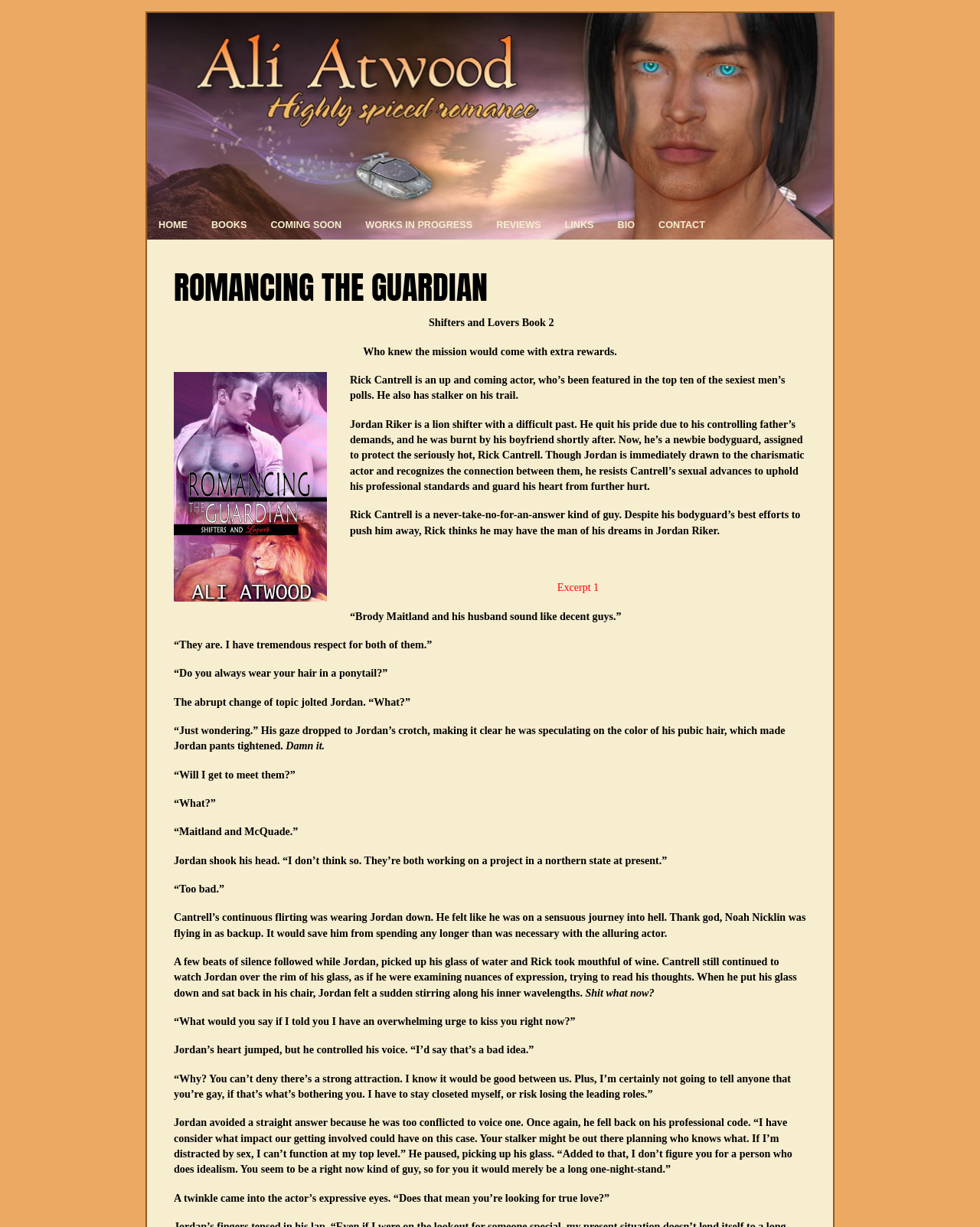What is the name of the book being described?
Use the image to answer the question with a single word or phrase.

Shifters and Lovers Book 2